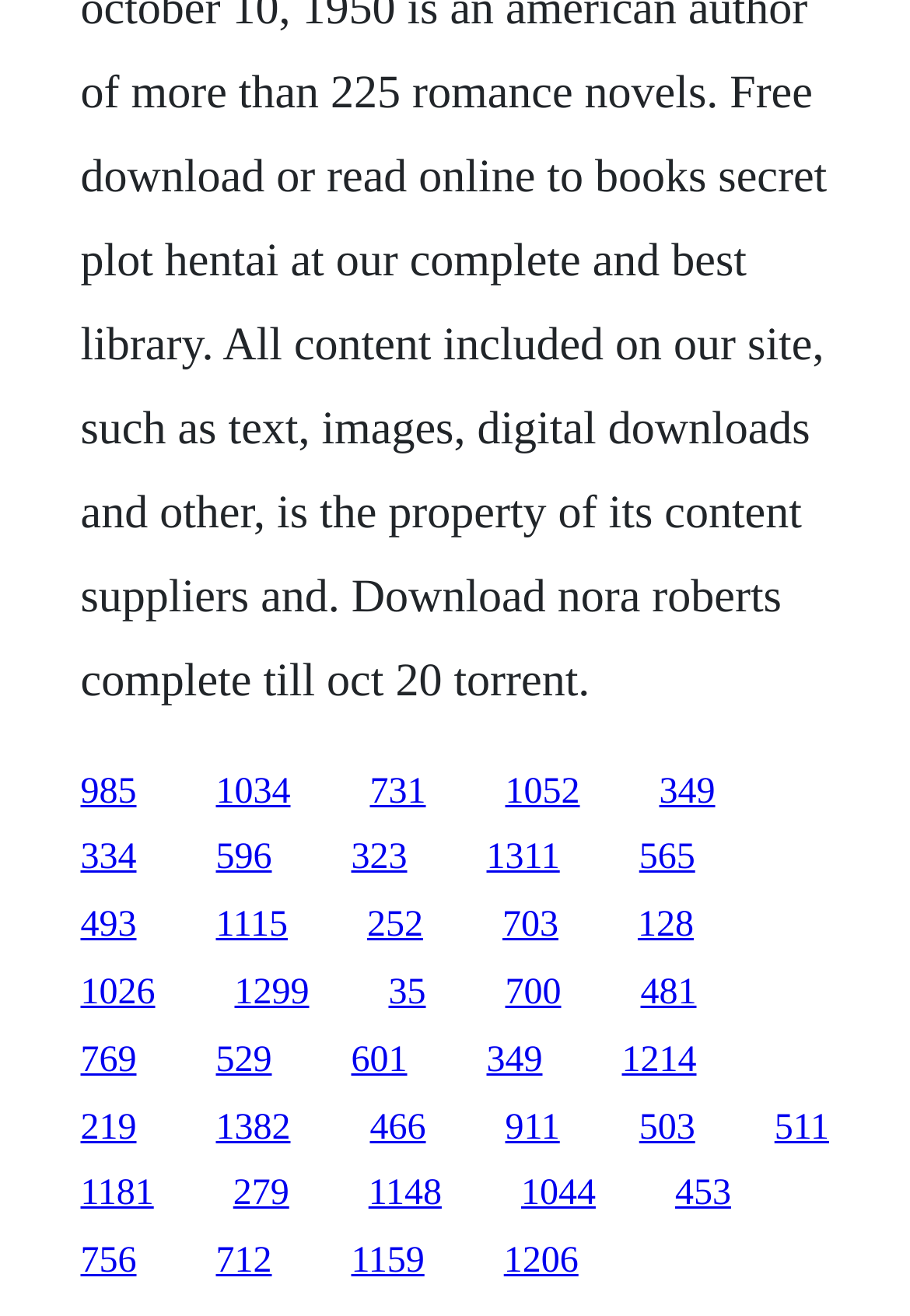Respond with a single word or phrase to the following question: Is there a clear hierarchy or organization to the links on this webpage?

No